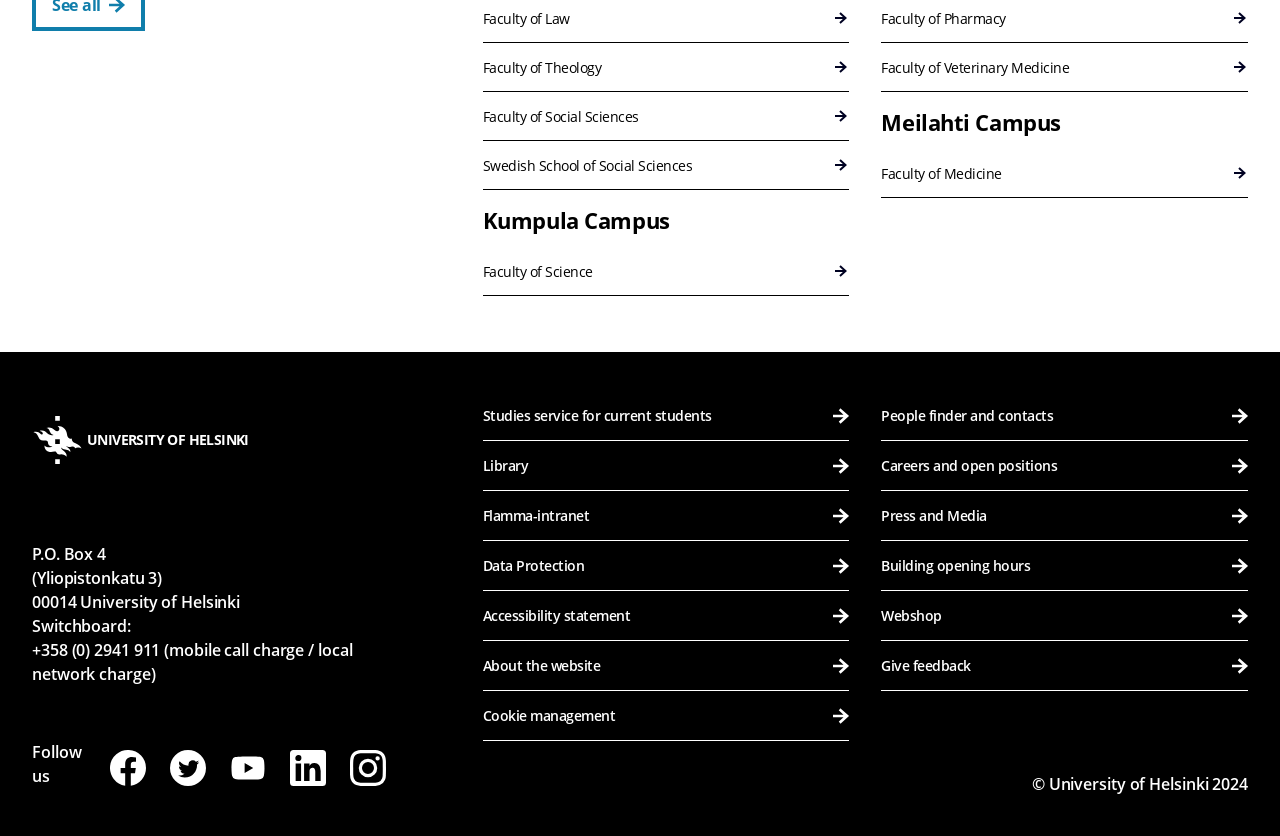Using a single word or phrase, answer the following question: 
What is the purpose of the 'People finder and contacts' link?

To find people and contacts